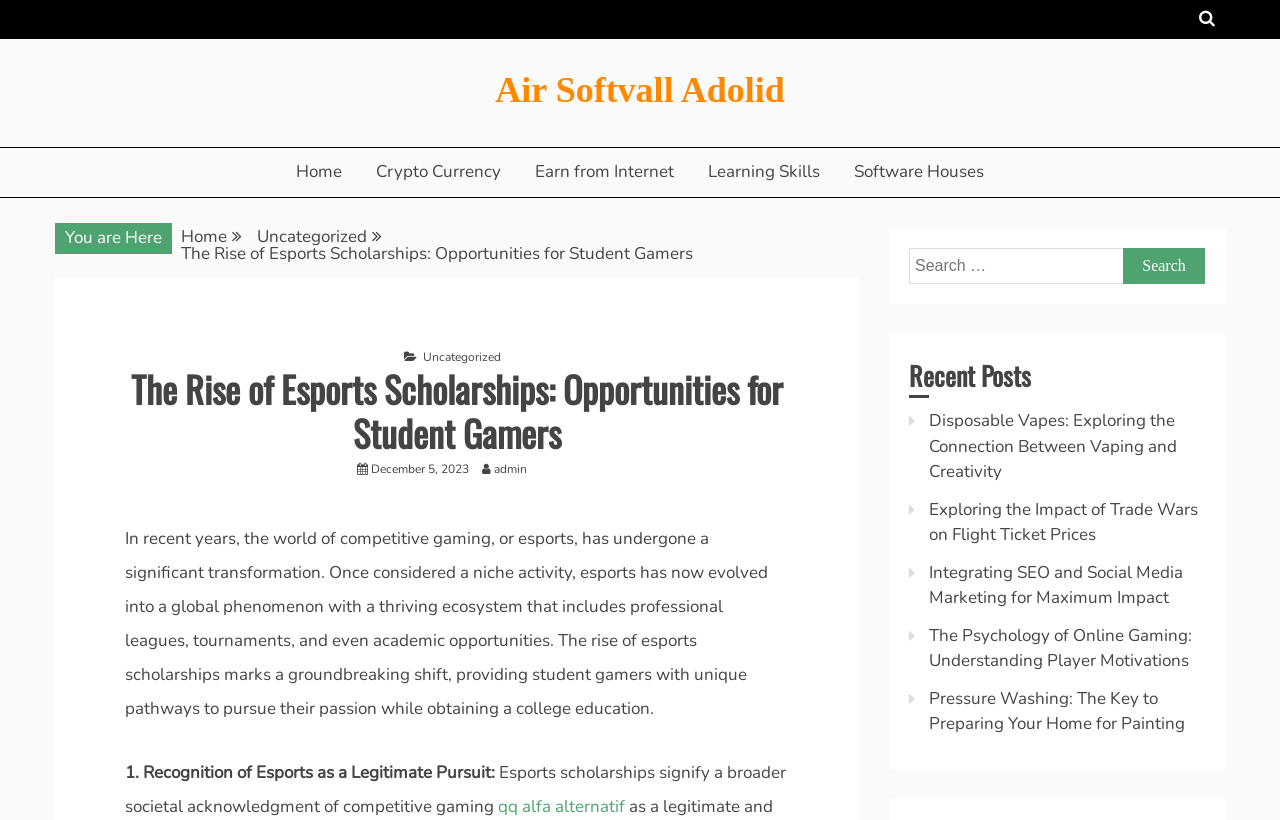Please examine the image and provide a detailed answer to the question: What is the category of the current post?

I determined the category of the current post by looking at the breadcrumbs navigation section, where it says 'You are Here > Home > Uncategorized > The Rise of Esports Scholarships: Opportunities for Student Gamers'. This indicates that the current post is categorized under 'Uncategorized'.